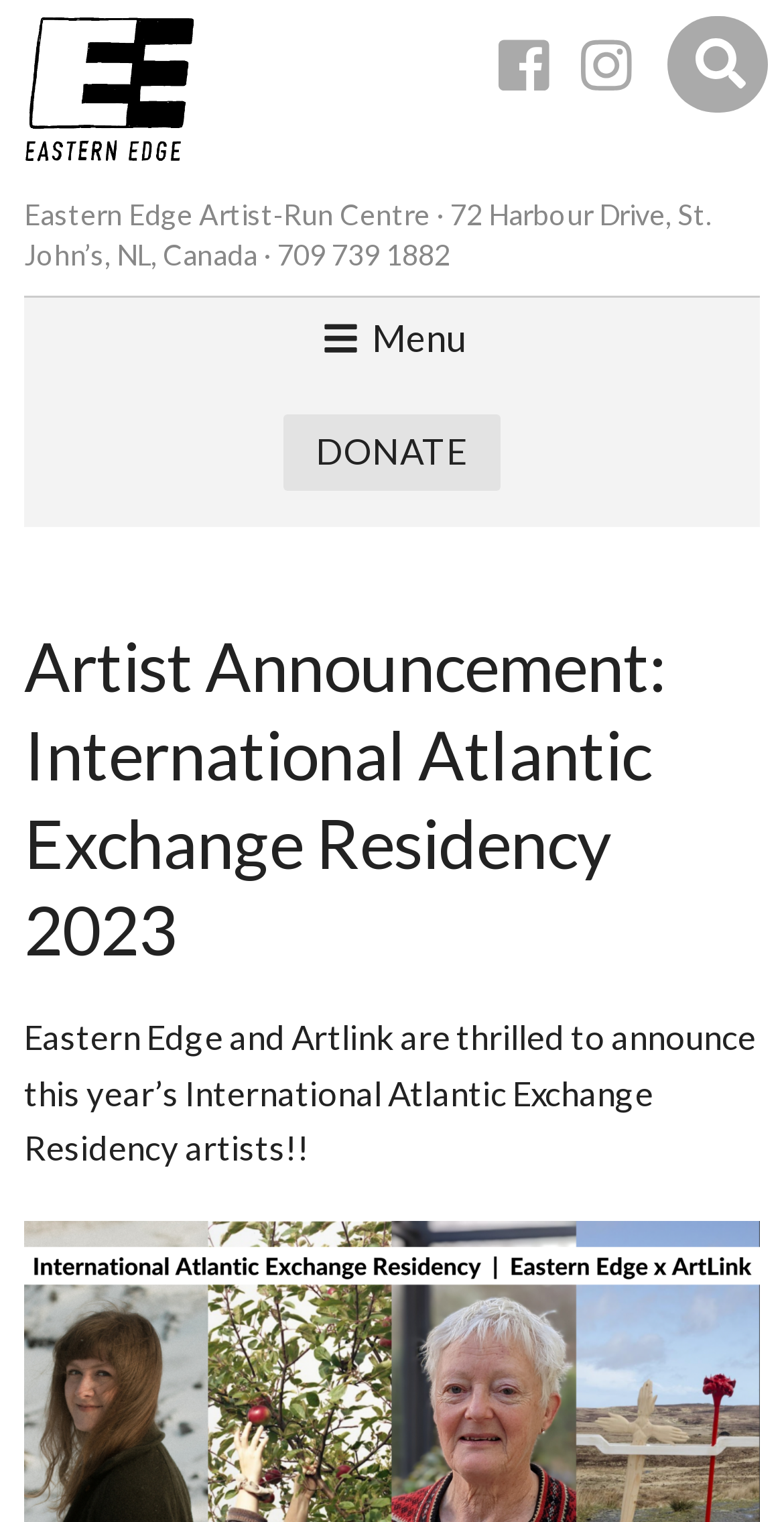What is the purpose of the searchbox?
Provide an in-depth answer to the question, covering all aspects.

I inferred the purpose of the searchbox by its label 'Search' and the presence of a search button next to it, which suggests that users can input keywords to search for content on the website.